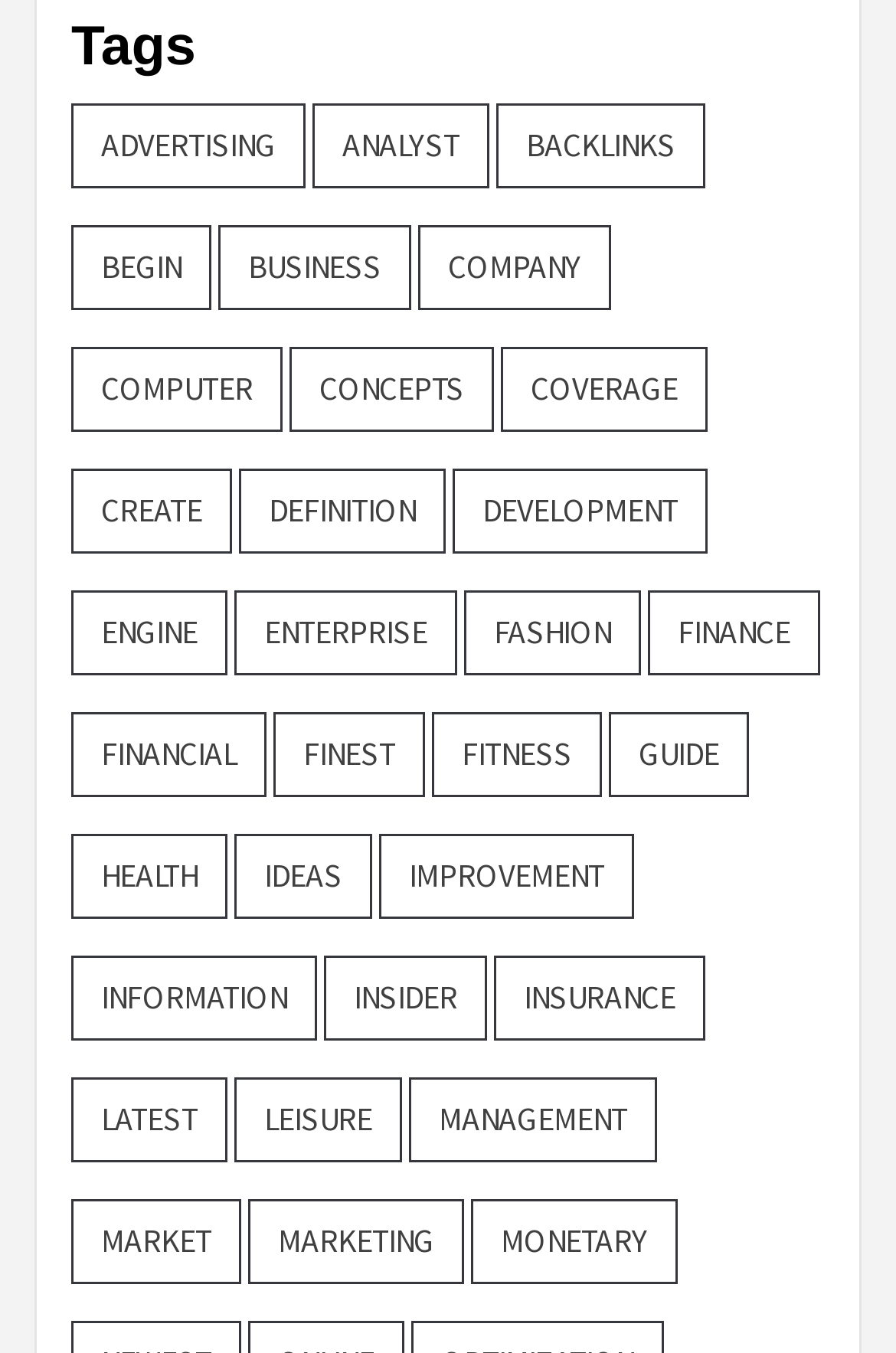Could you indicate the bounding box coordinates of the region to click in order to complete this instruction: "Discover management".

[0.456, 0.796, 0.733, 0.858]